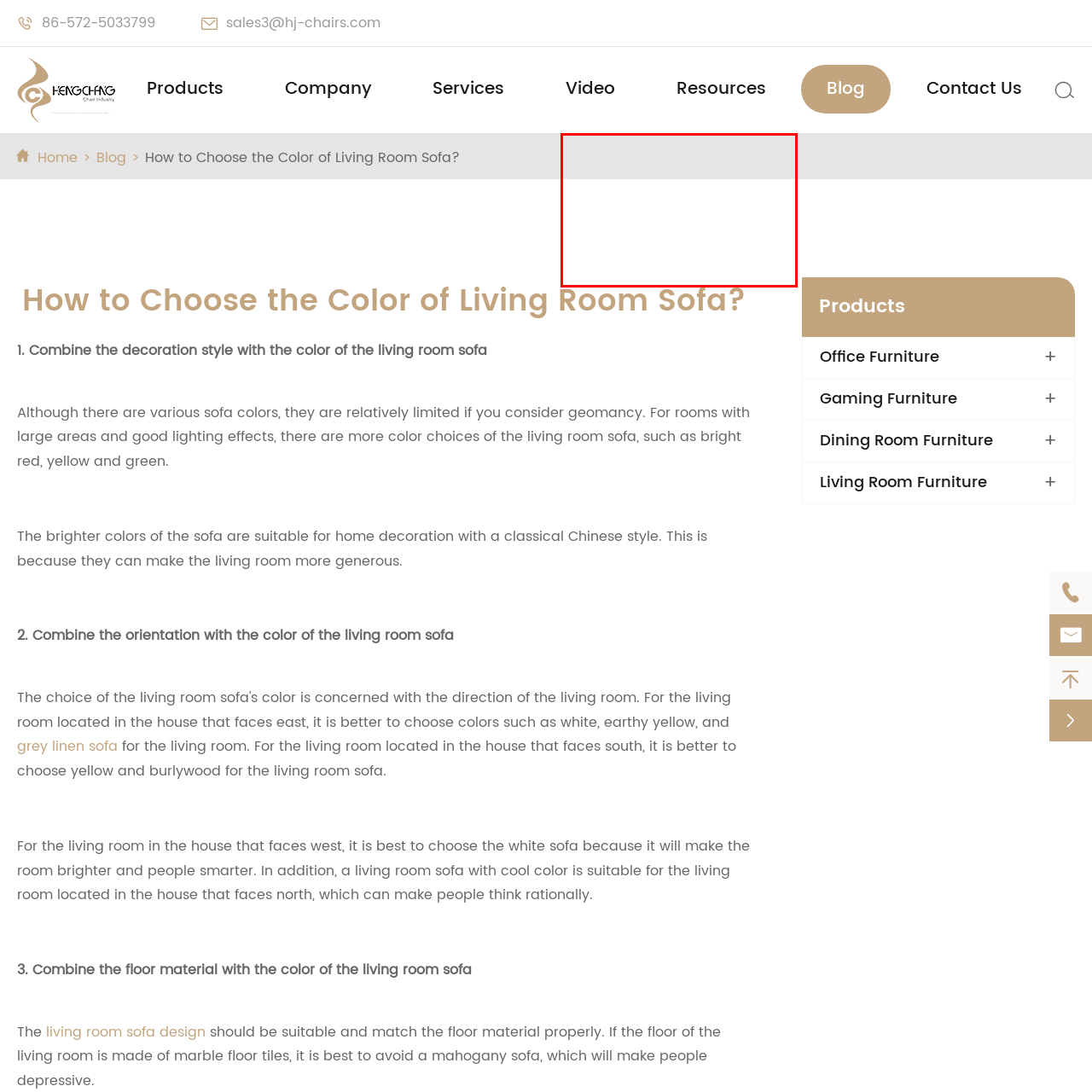What is the purpose of the image?
Check the image enclosed by the red bounding box and reply to the question using a single word or phrase.

To showcase dining room solutions